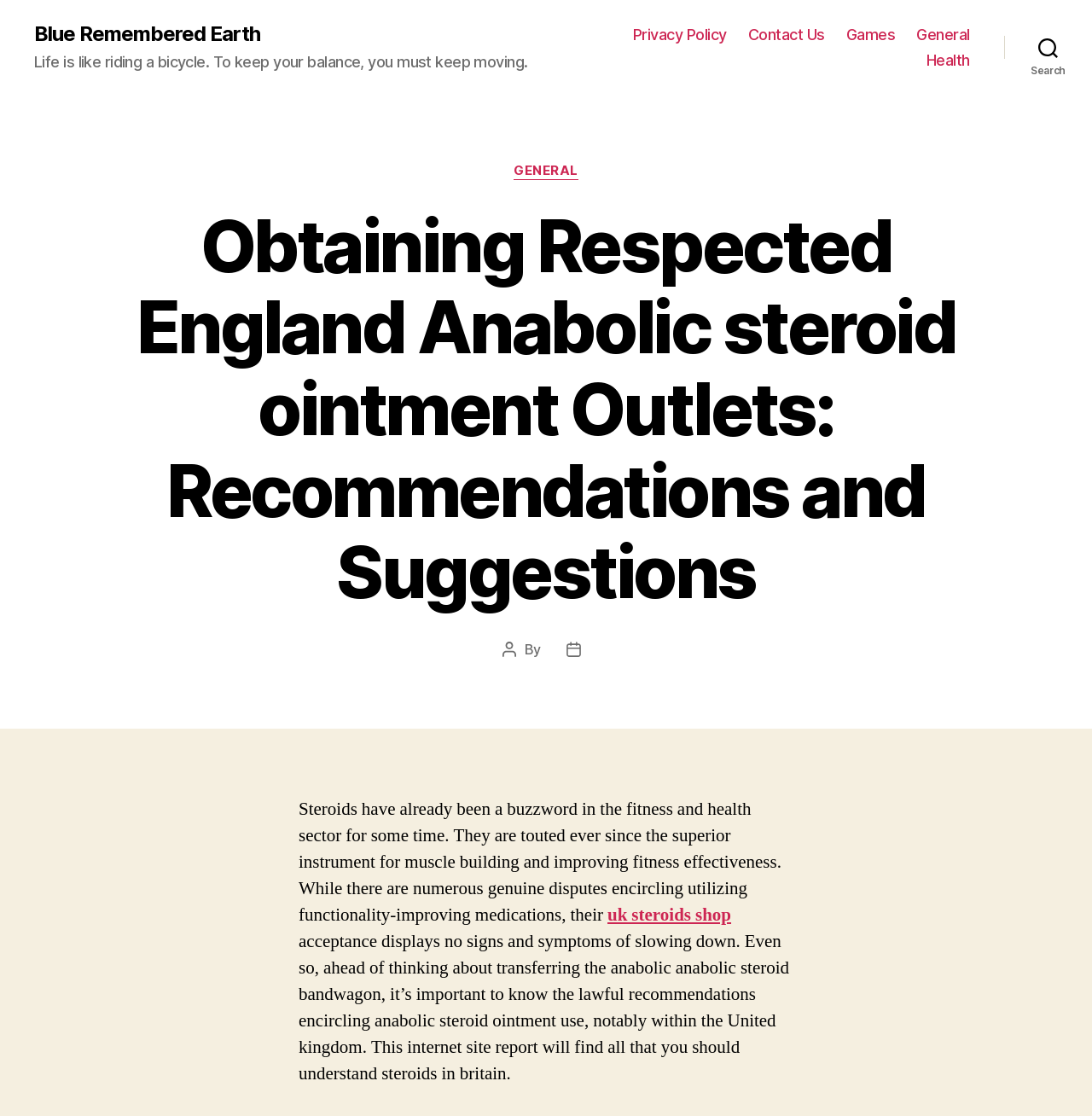What is the purpose of the button on the top right corner?
From the screenshot, supply a one-word or short-phrase answer.

Search